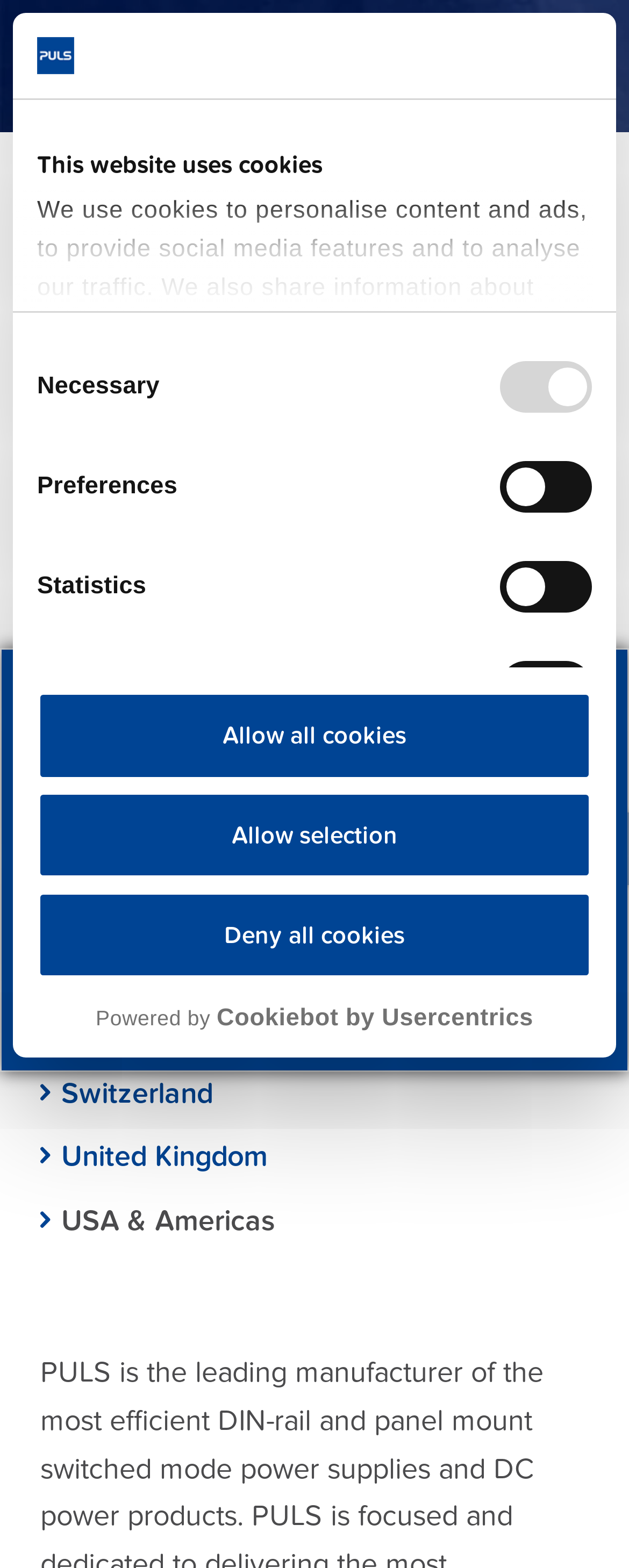What is the purpose of the checkboxes in the 'Consent Selection' group?
Refer to the screenshot and answer in one word or phrase.

To select cookie preferences